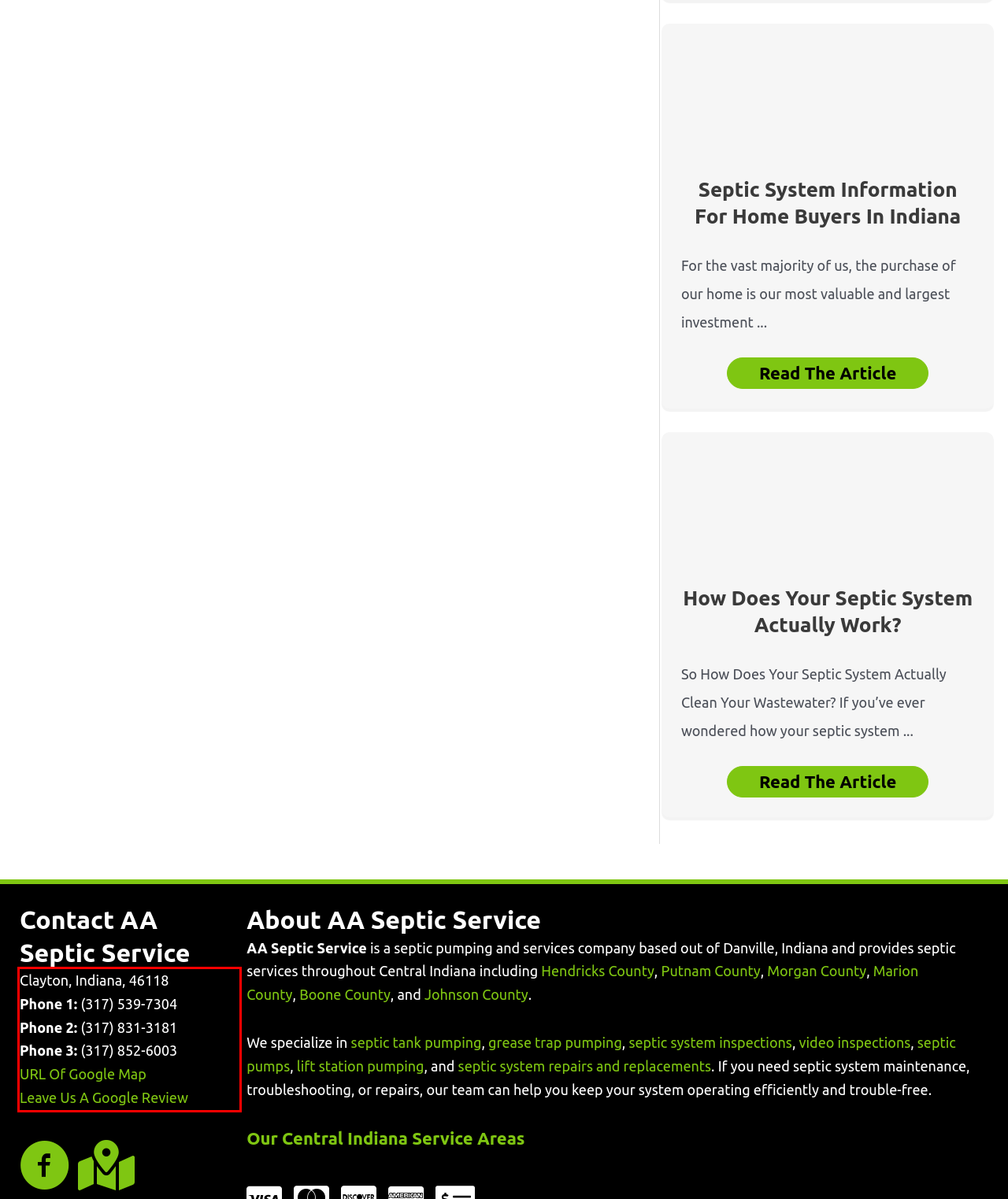Perform OCR on the text inside the red-bordered box in the provided screenshot and output the content.

Clayton, Indiana, 46118 Phone 1: (317) 539-7304 Phone 2: (317) 831-3181 Phone 3: (317) 852-6003 URL Of Google Map Leave Us A Google Review